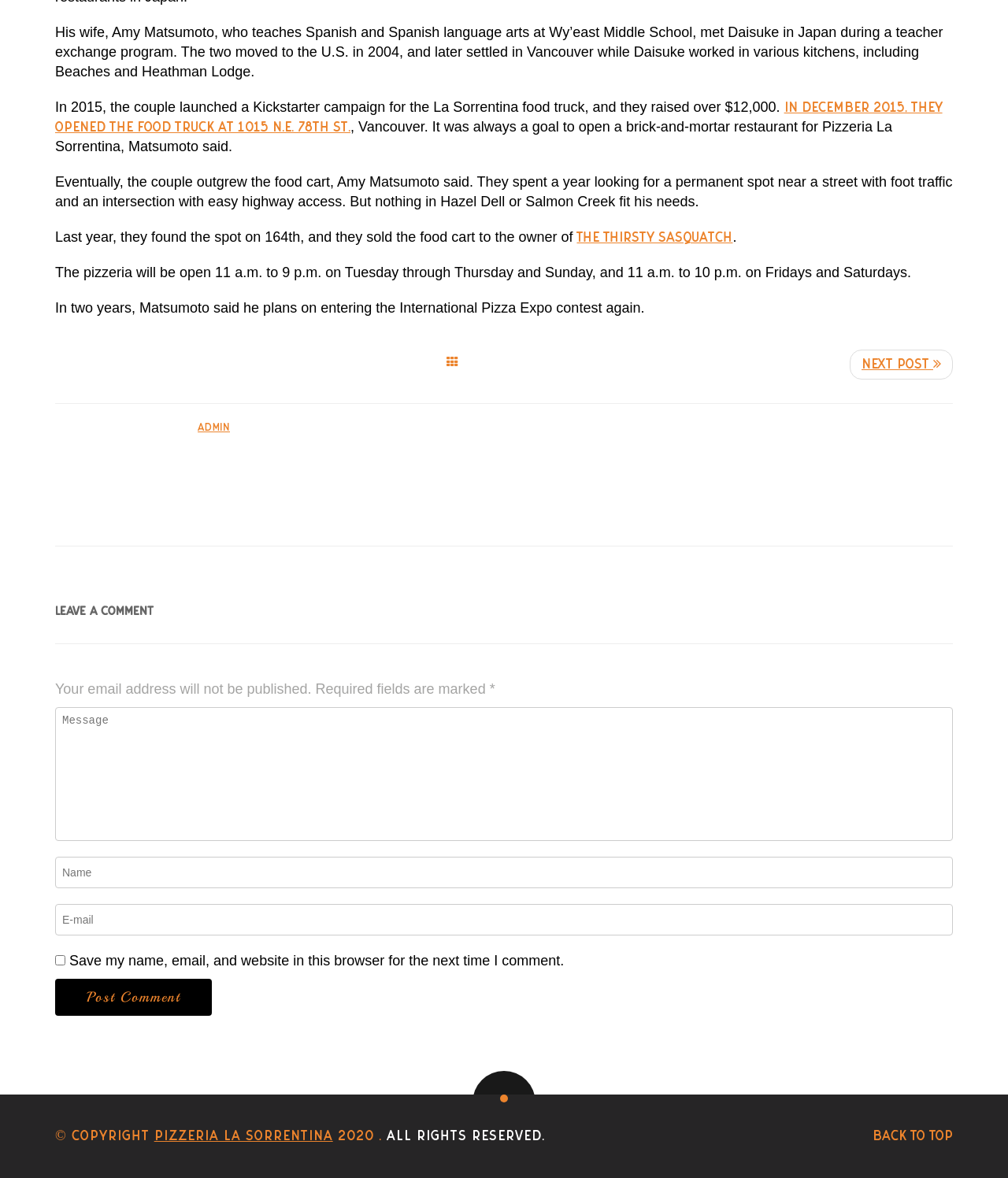Given the description "Next post", determine the bounding box of the corresponding UI element.

[0.843, 0.297, 0.945, 0.322]